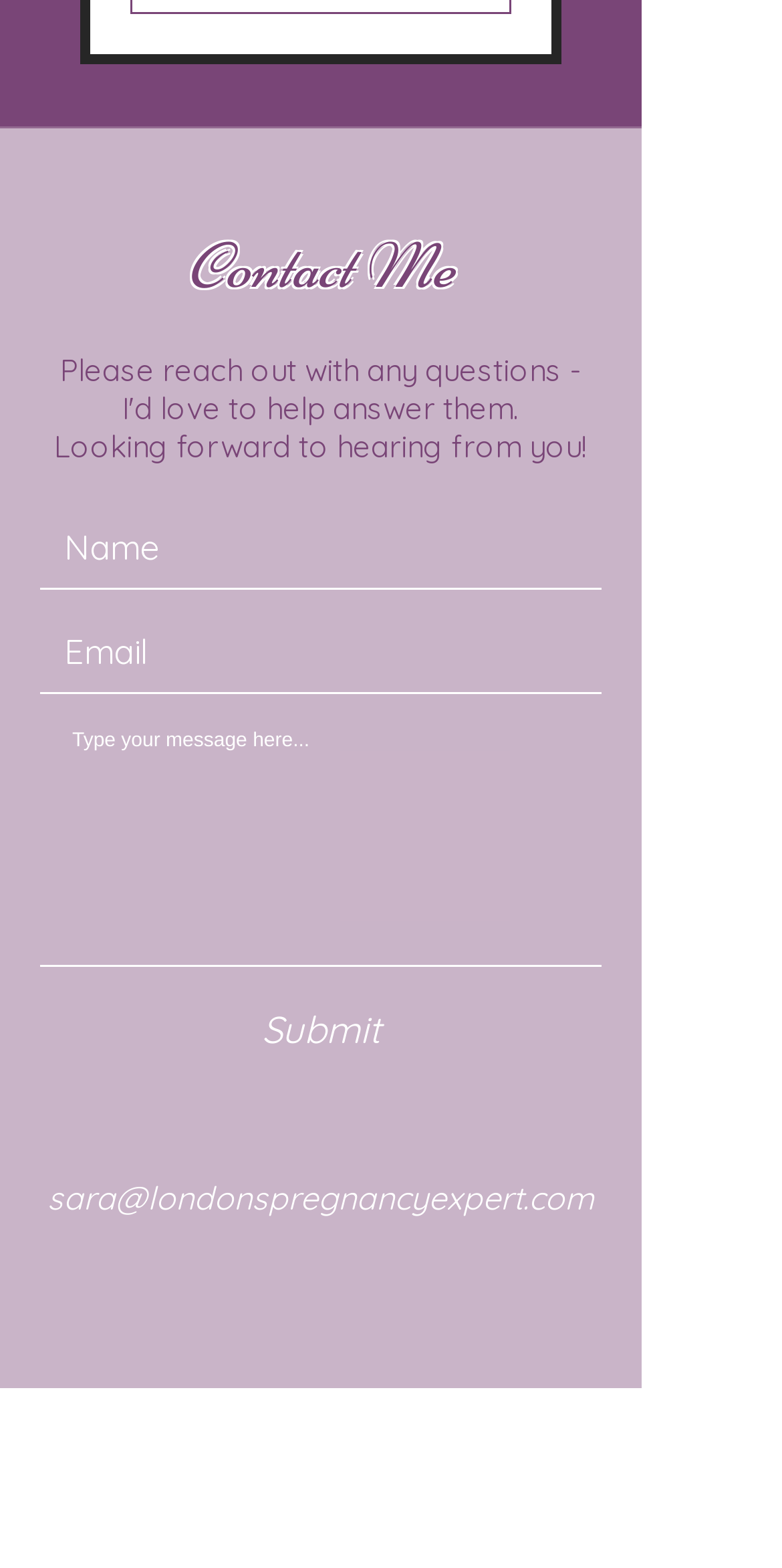From the webpage screenshot, identify the region described by aria-label="Email" name="email" placeholder="Email". Provide the bounding box coordinates as (top-left x, top-left y, bottom-right x, bottom-right y), with each value being a floating point number between 0 and 1.

[0.051, 0.389, 0.769, 0.443]